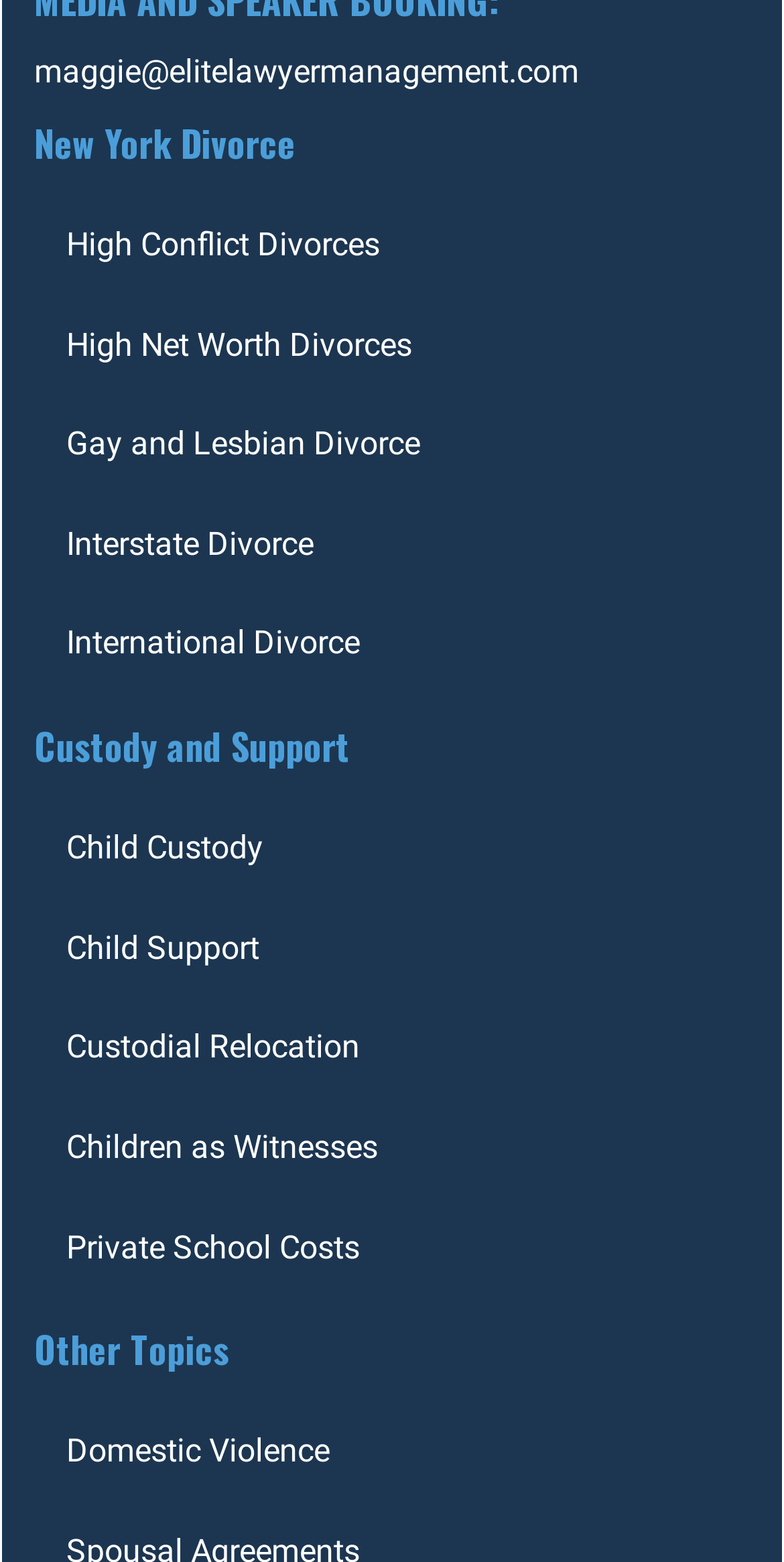Identify the bounding box coordinates of the element that should be clicked to fulfill this task: "Learn about High Conflict Divorces". The coordinates should be provided as four float numbers between 0 and 1, i.e., [left, top, right, bottom].

[0.044, 0.125, 0.577, 0.189]